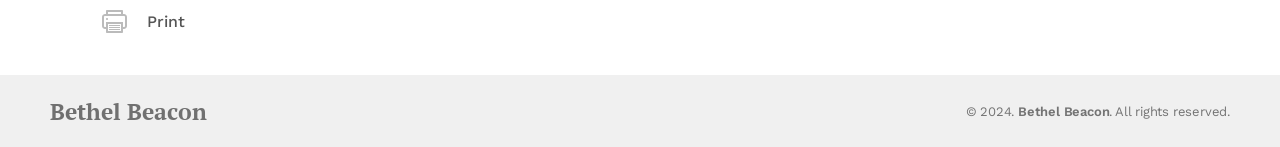Give a concise answer of one word or phrase to the question: 
What is the action that can be performed?

Print